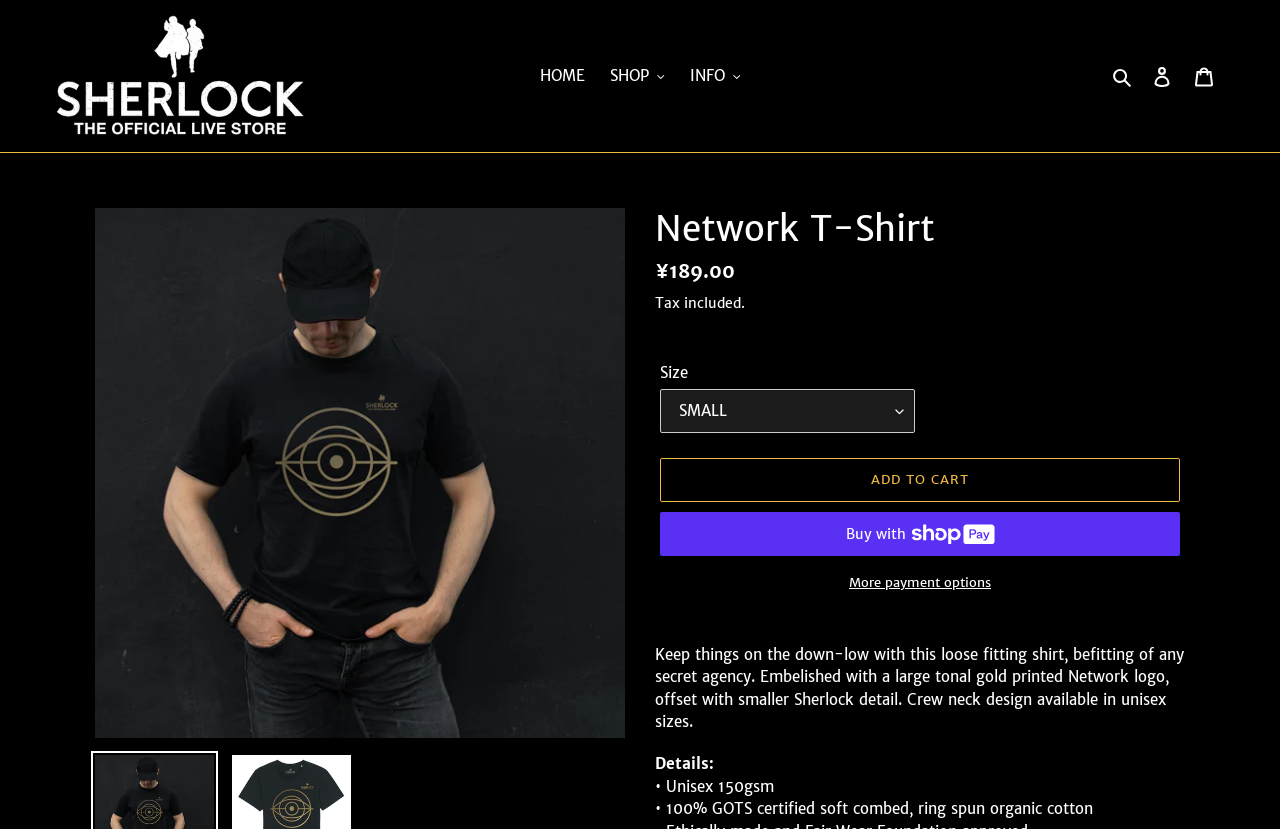What is the weight of the product?
We need a detailed and meticulous answer to the question.

I found the answer by examining the product details section, which contains a StaticText element with the text 'Unisex 150gsm', indicating that the product weighs 150gsm.